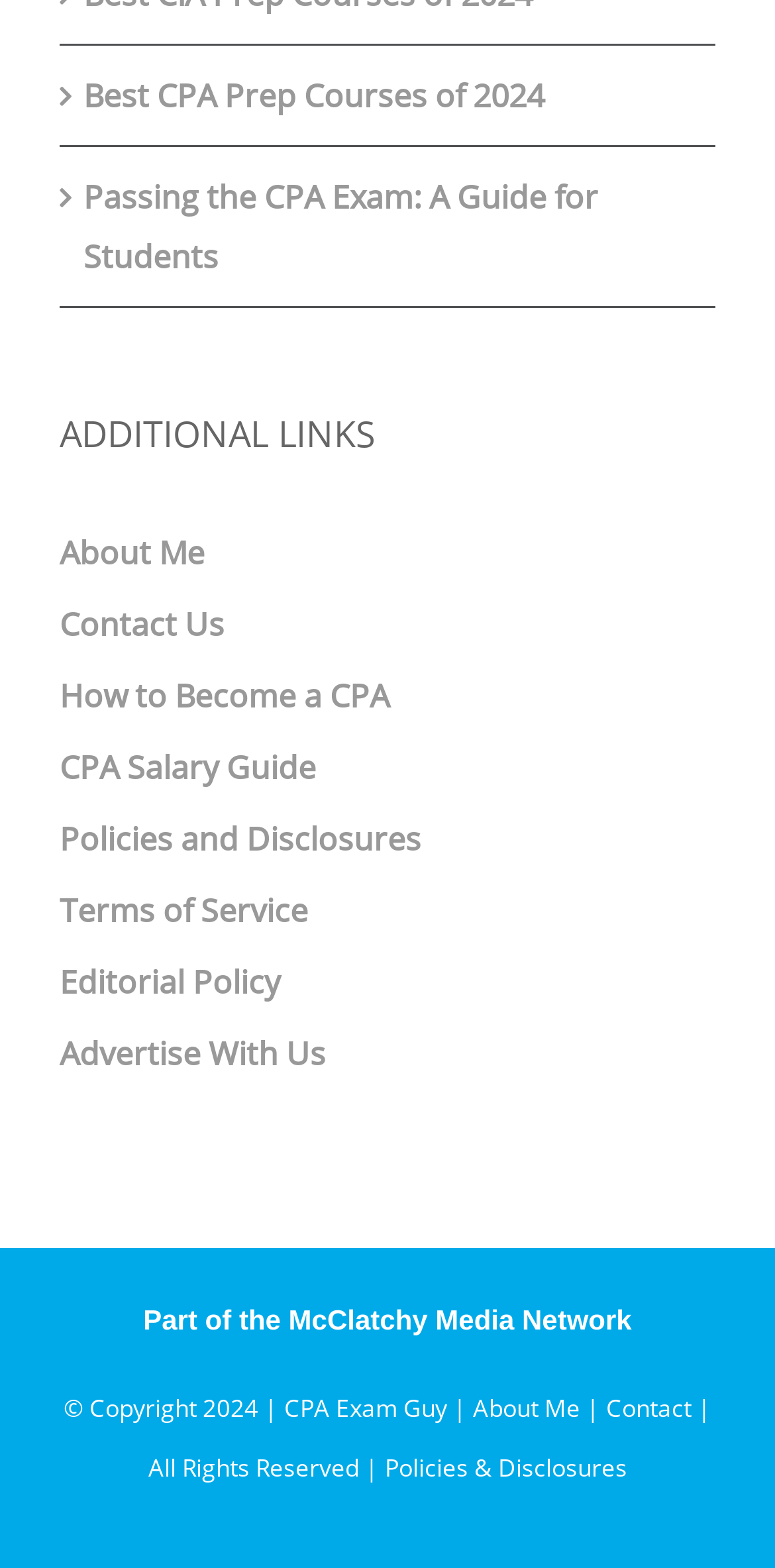Please specify the bounding box coordinates of the clickable section necessary to execute the following command: "Visit the about me page".

[0.077, 0.329, 0.923, 0.375]